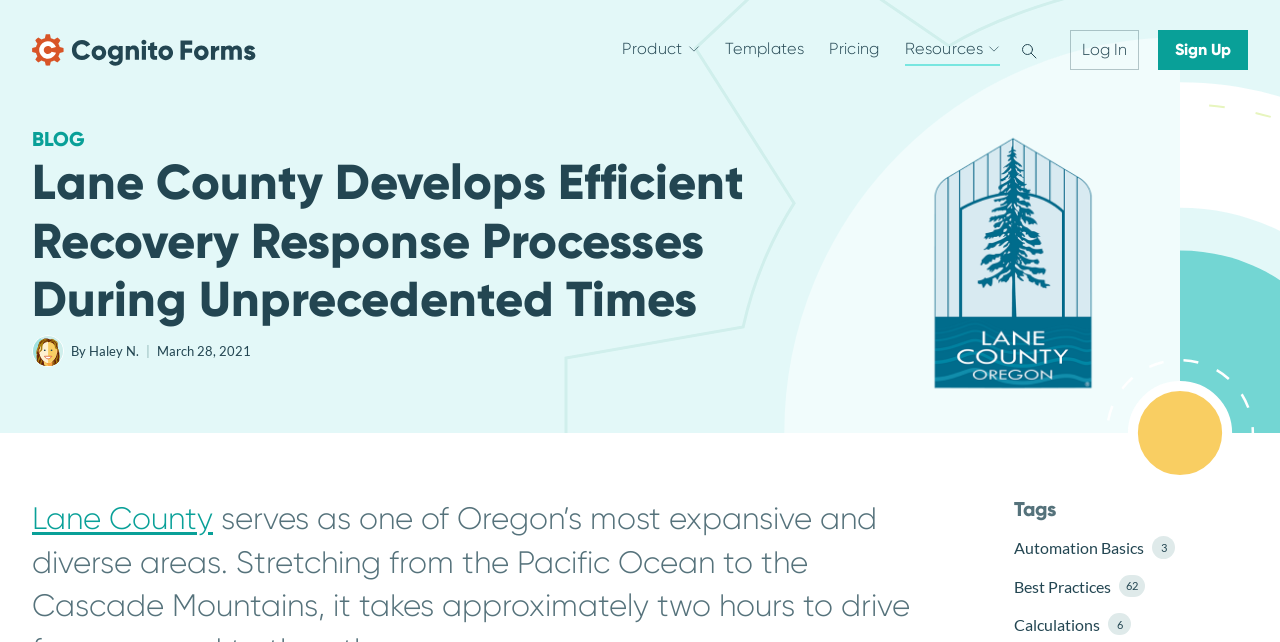Locate the bounding box coordinates of the area that needs to be clicked to fulfill the following instruction: "click on the 'Product' menu". The coordinates should be in the format of four float numbers between 0 and 1, namely [left, top, right, bottom].

[0.476, 0.0, 0.557, 0.156]